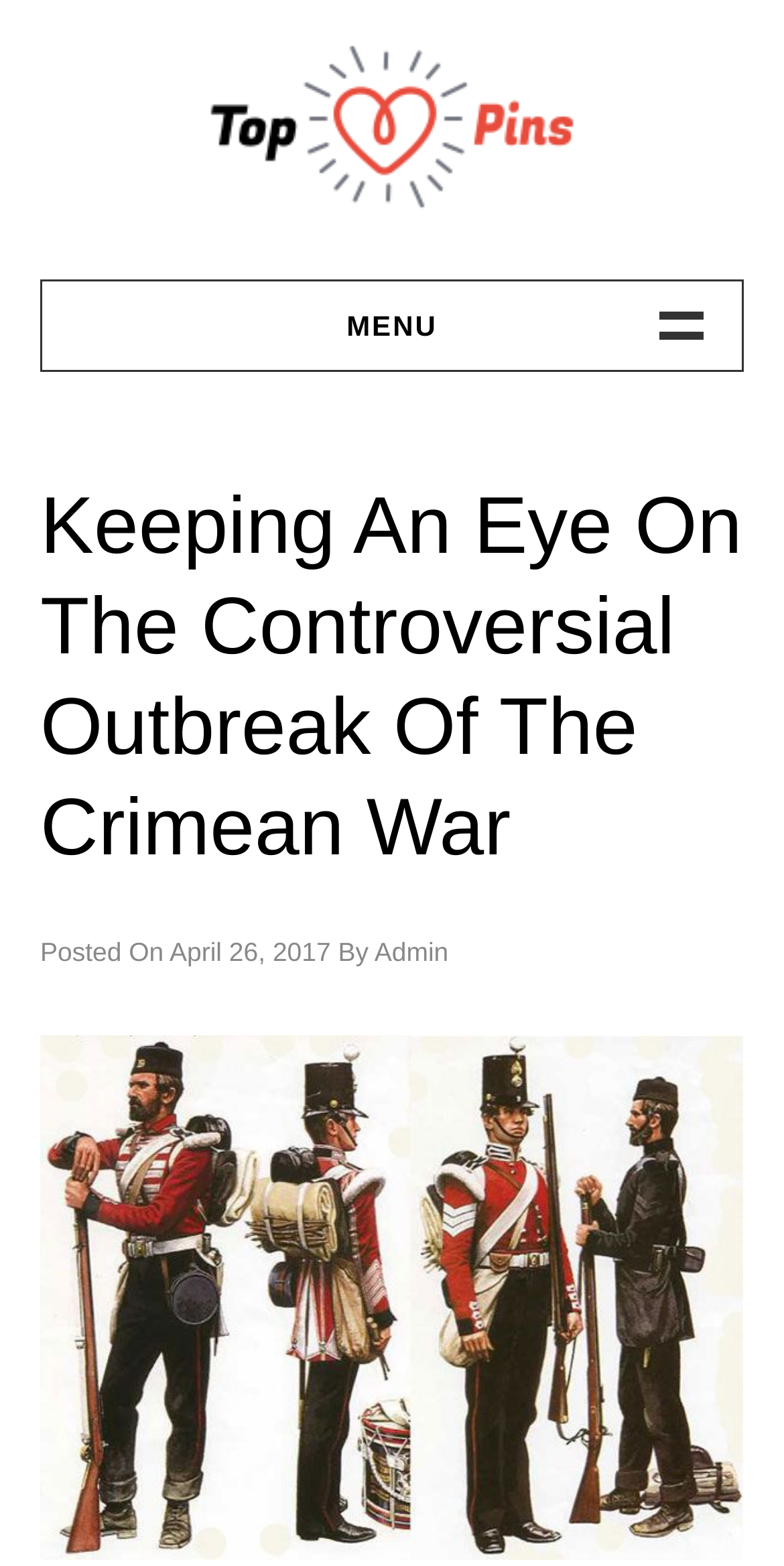Find and specify the bounding box coordinates that correspond to the clickable region for the instruction: "Contact the Admin".

[0.478, 0.598, 0.572, 0.617]